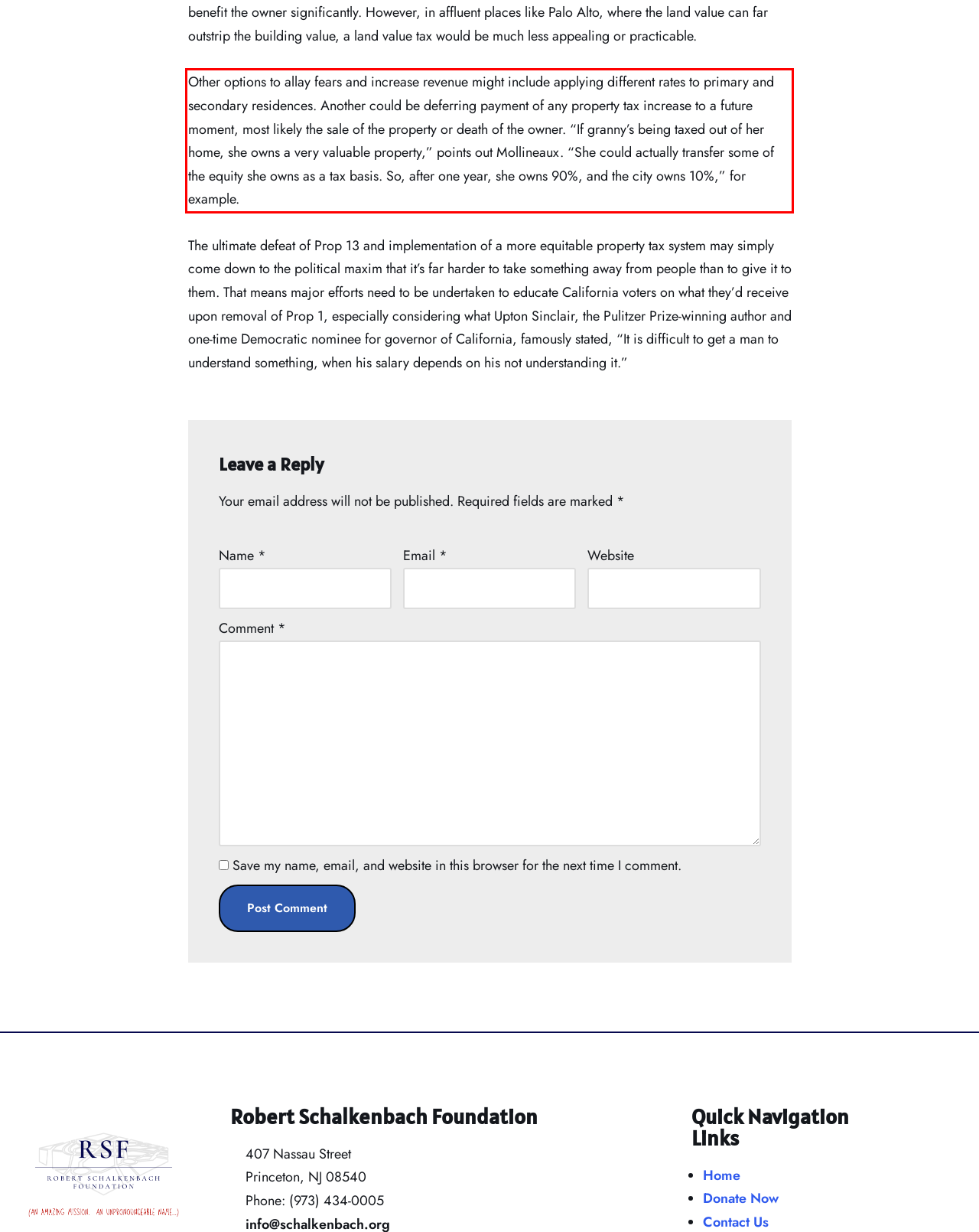Please analyze the screenshot of a webpage and extract the text content within the red bounding box using OCR.

Other options to allay fears and increase revenue might include applying different rates to primary and secondary residences. Another could be deferring payment of any property tax increase to a future moment, most likely the sale of the property or death of the owner. “If granny’s being taxed out of her home, she owns a very valuable property,” points out Mollineaux. “She could actually transfer some of the equity she owns as a tax basis. So, after one year, she owns 90%, and the city owns 10%,” for example.